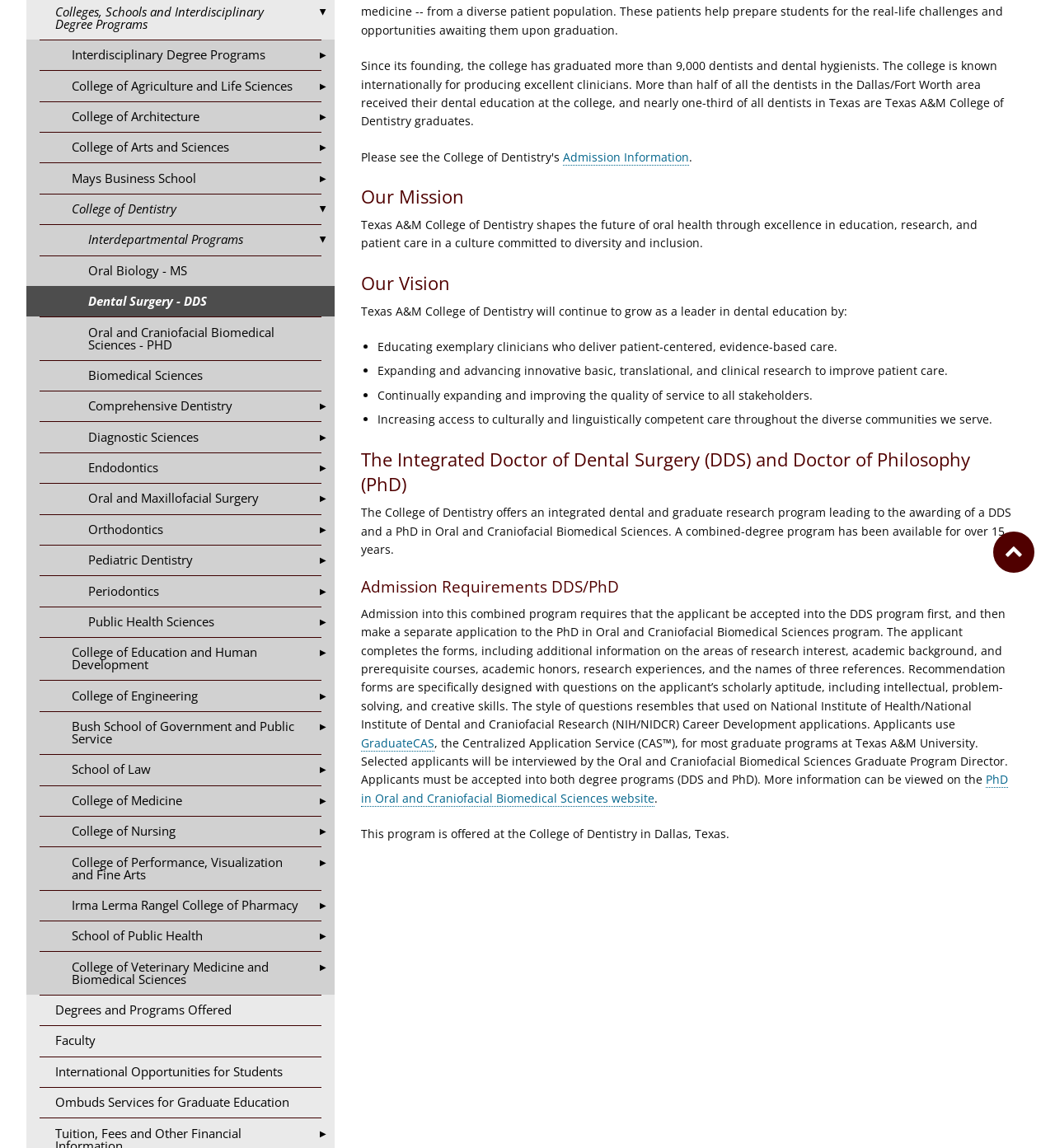From the webpage screenshot, predict the bounding box coordinates (top-left x, top-left y, bottom-right x, bottom-right y) for the UI element described here: Endodontics

[0.025, 0.394, 0.317, 0.421]